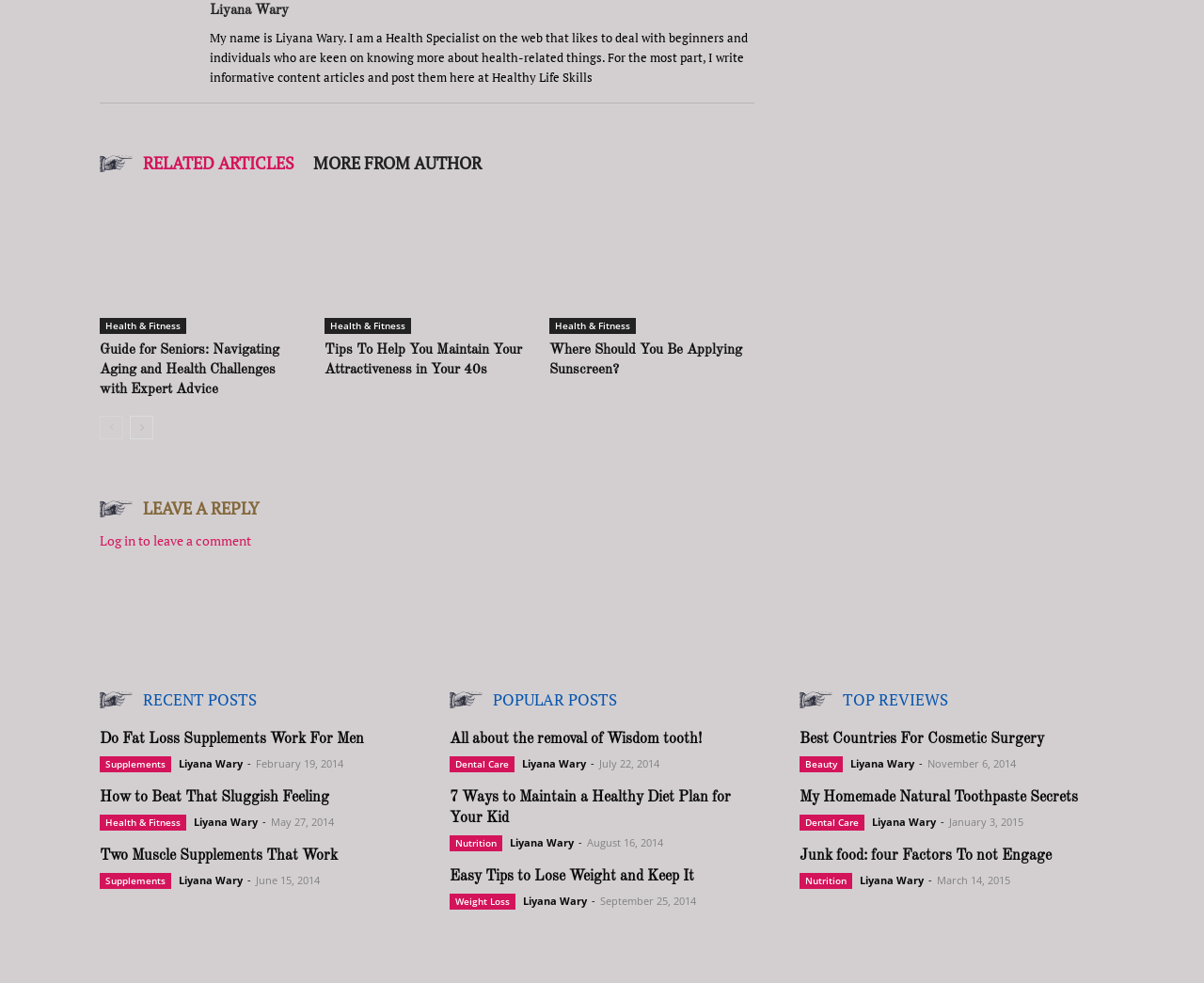Please identify the bounding box coordinates of the clickable area that will allow you to execute the instruction: "Go to 'prev-page'".

[0.083, 0.423, 0.102, 0.447]